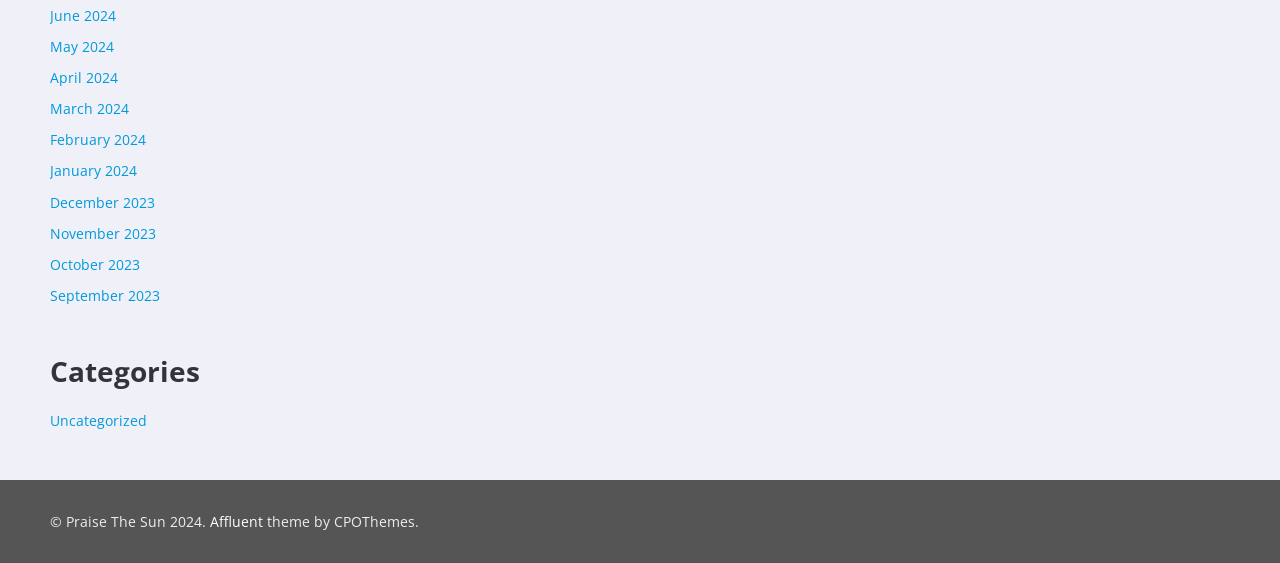Given the element description, predict the bounding box coordinates in the format (top-left x, top-left y, bottom-right x, bottom-right y). Make sure all values are between 0 and 1. Here is the element description: Catanzaro, Italy

None